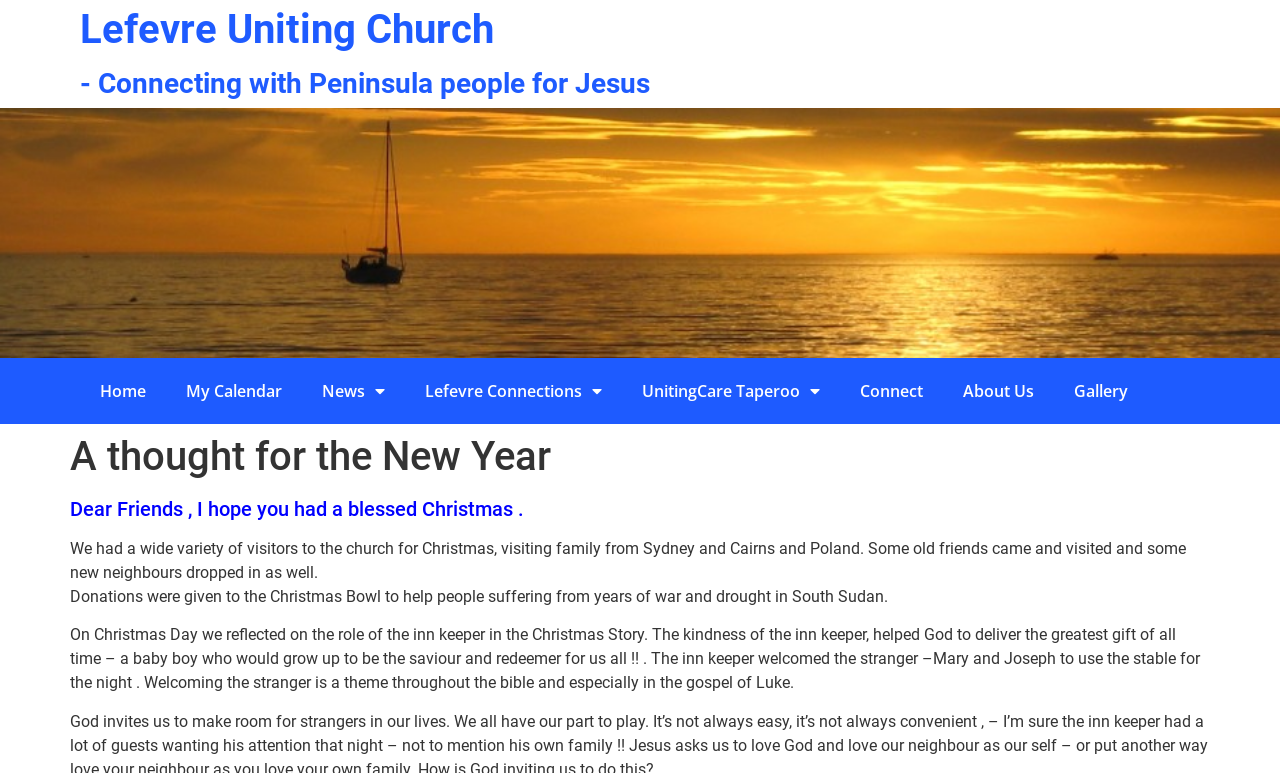Determine the bounding box coordinates for the UI element with the following description: "Lefevre Uniting Church". The coordinates should be four float numbers between 0 and 1, represented as [left, top, right, bottom].

[0.062, 0.008, 0.386, 0.069]